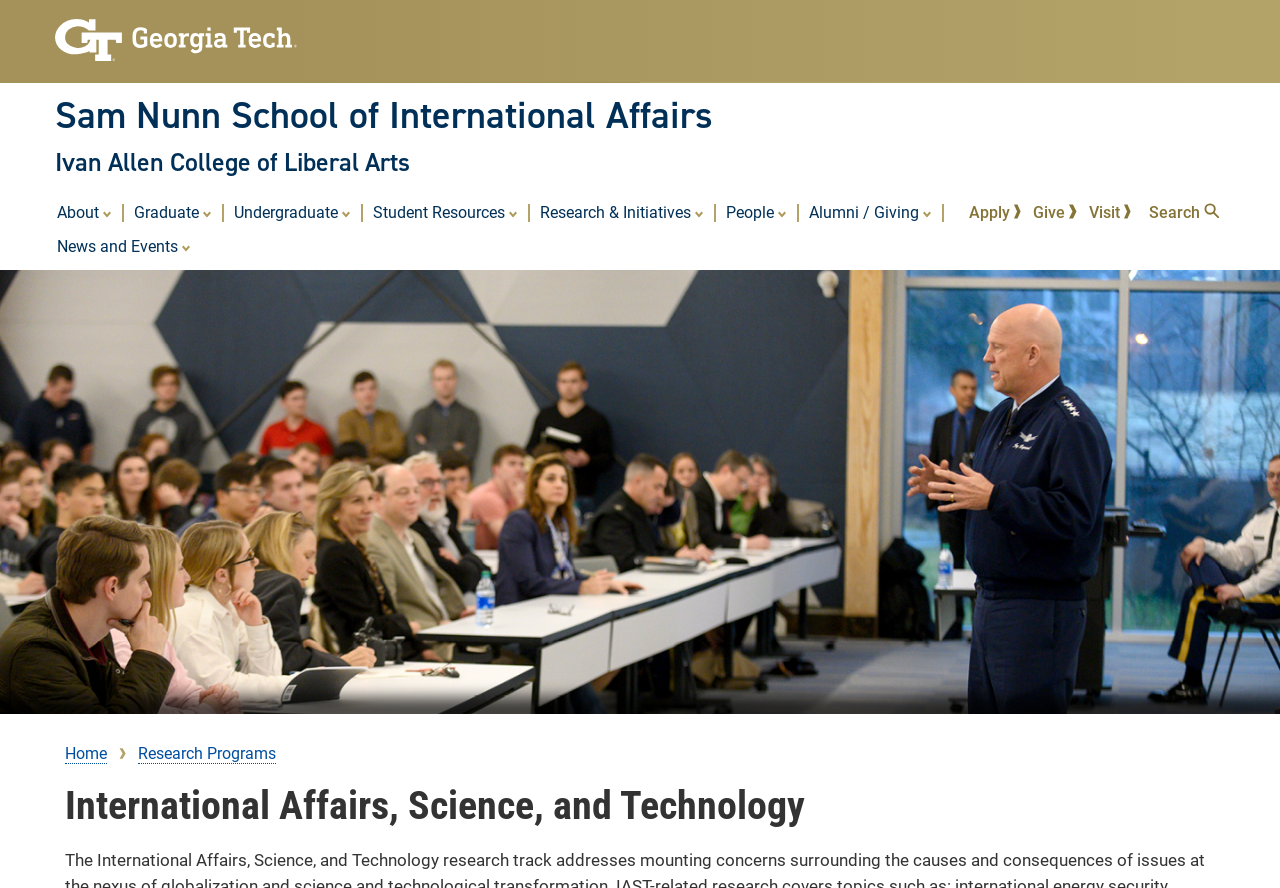Identify the bounding box coordinates of the element to click to follow this instruction: 'search the website'. Ensure the coordinates are four float values between 0 and 1, provided as [left, top, right, bottom].

[0.888, 0.22, 0.957, 0.257]